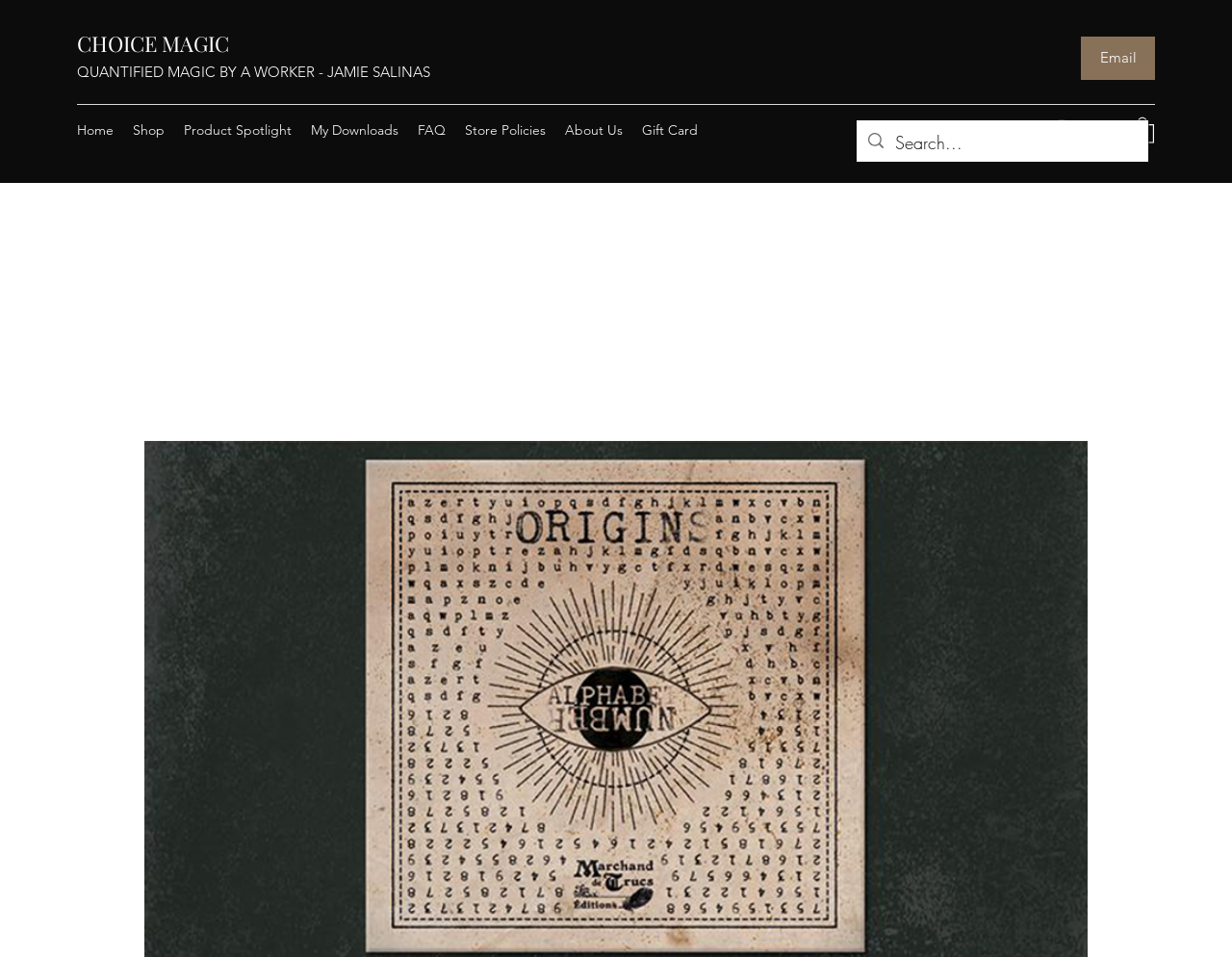Please specify the bounding box coordinates of the clickable section necessary to execute the following command: "Search for products".

[0.727, 0.125, 0.899, 0.173]